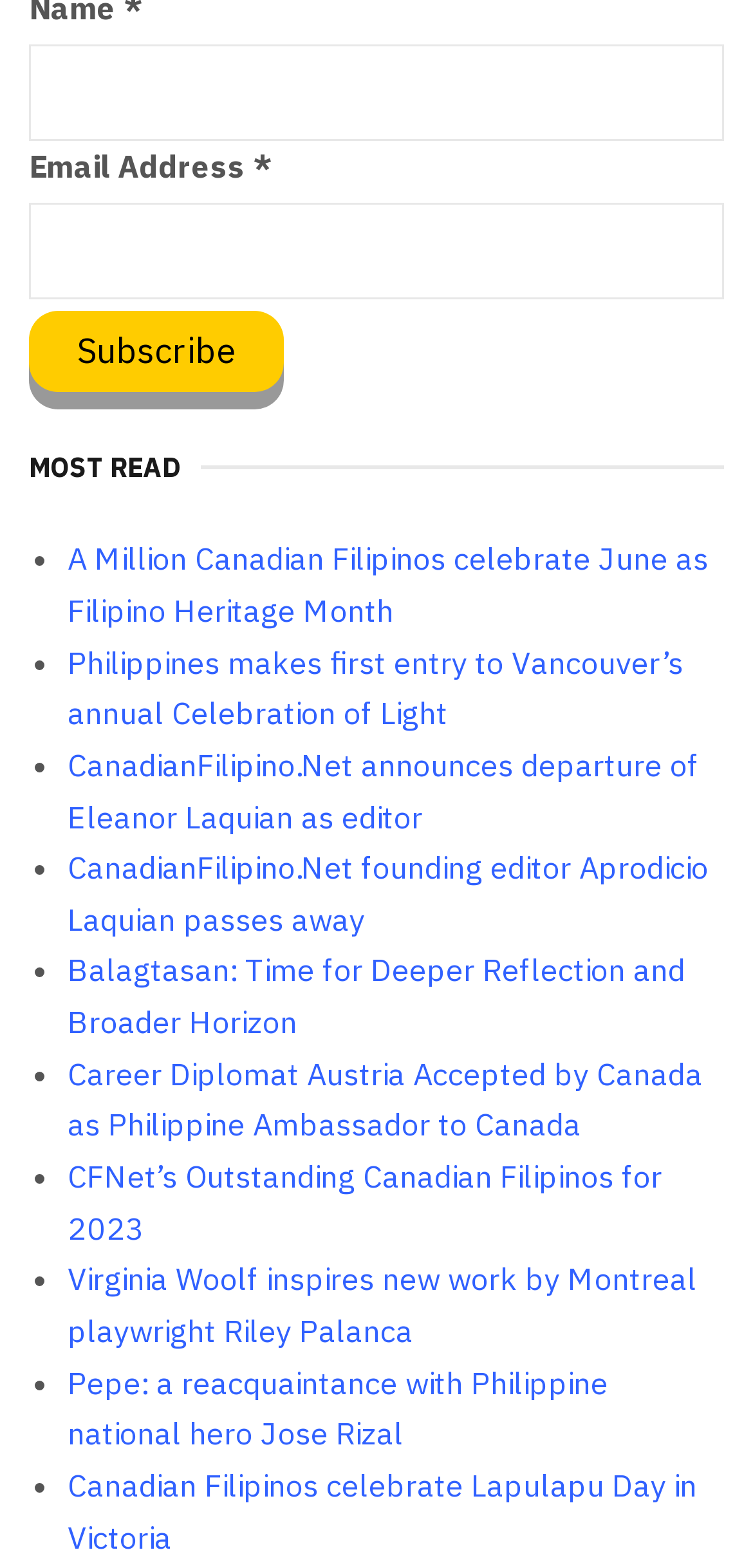Please mark the clickable region by giving the bounding box coordinates needed to complete this instruction: "Check the most read articles".

[0.038, 0.286, 0.962, 0.309]